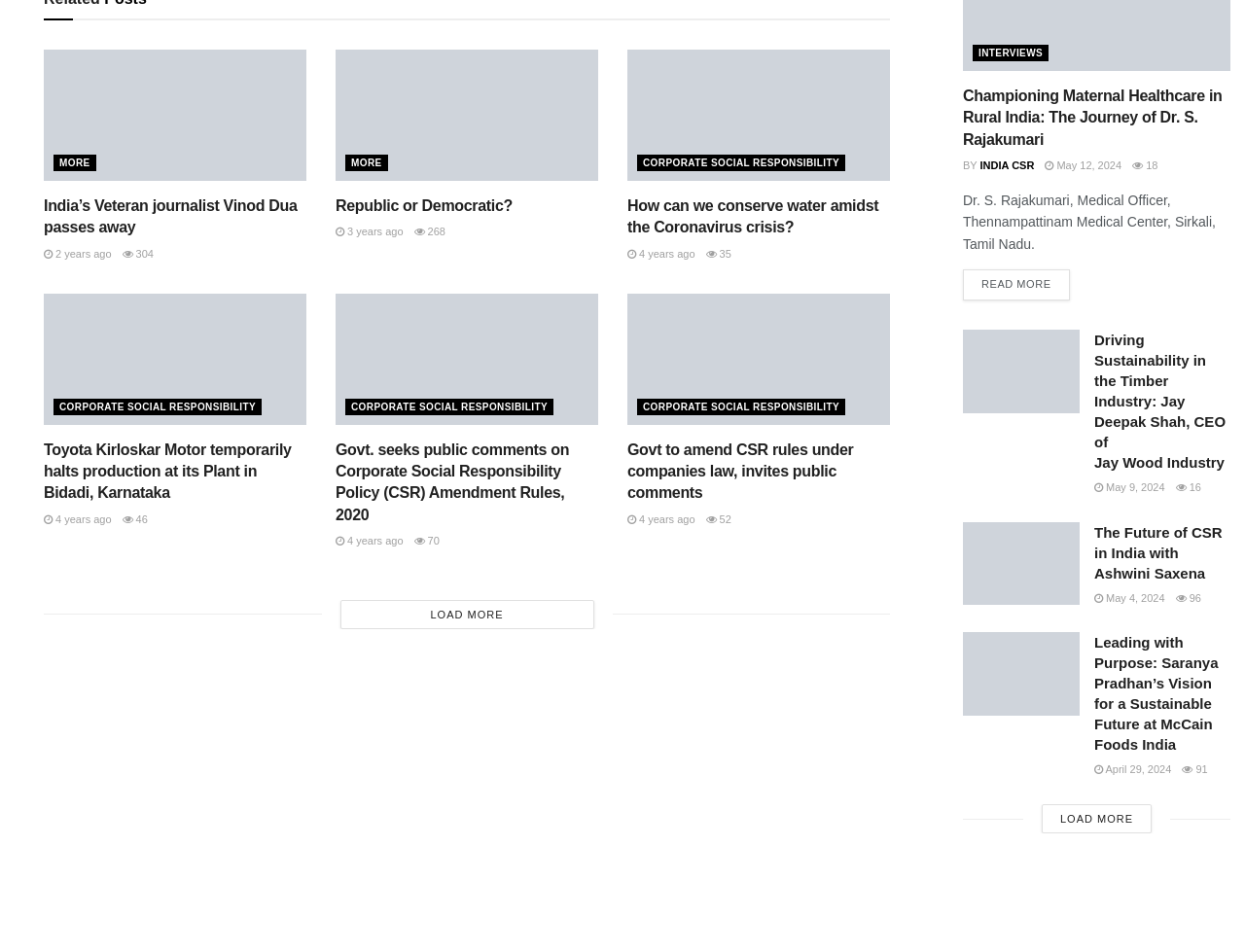Please find the bounding box coordinates of the section that needs to be clicked to achieve this instruction: "View post".

None